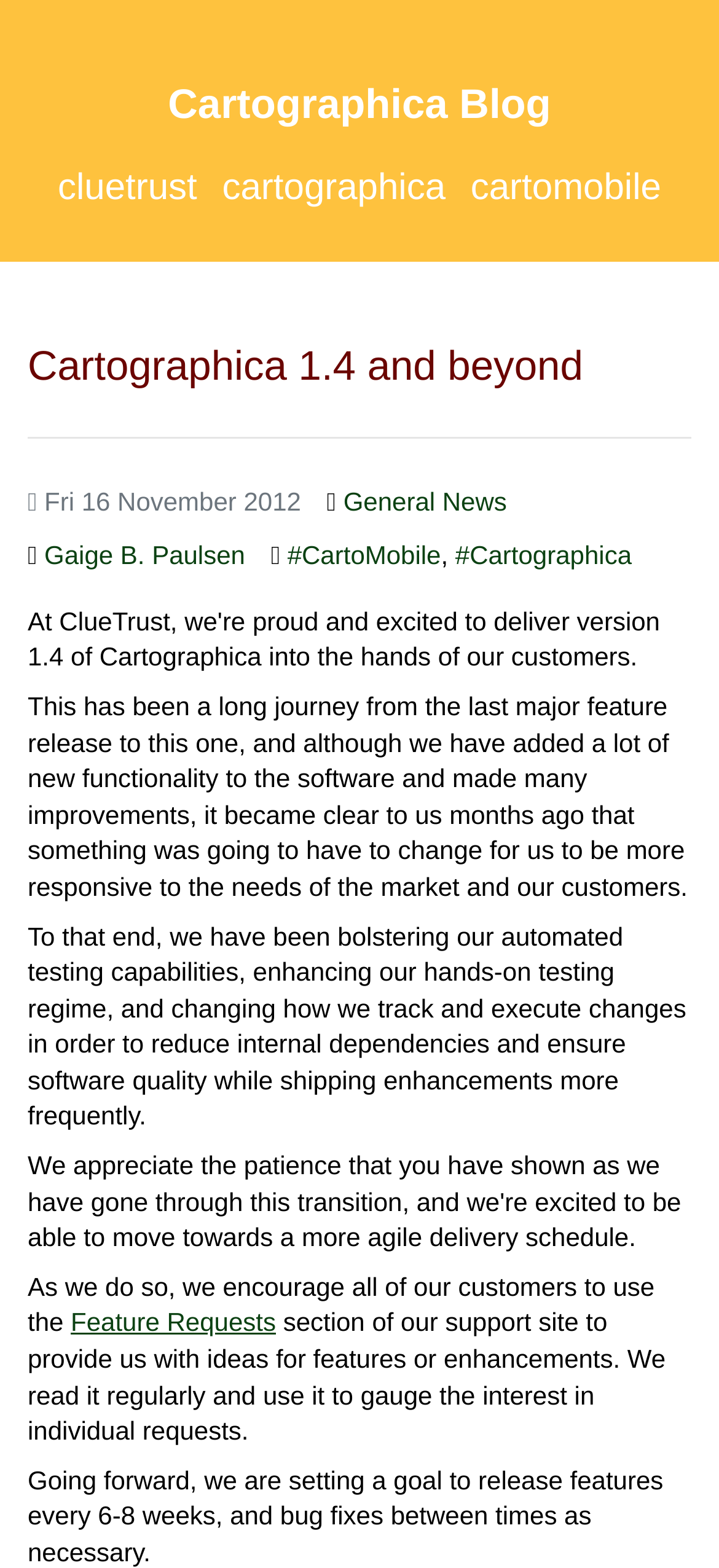What is the category of the blog post?
Provide a detailed and extensive answer to the question.

The category of the blog post can be determined by looking at the link with the text 'General News' in the header section of the webpage.